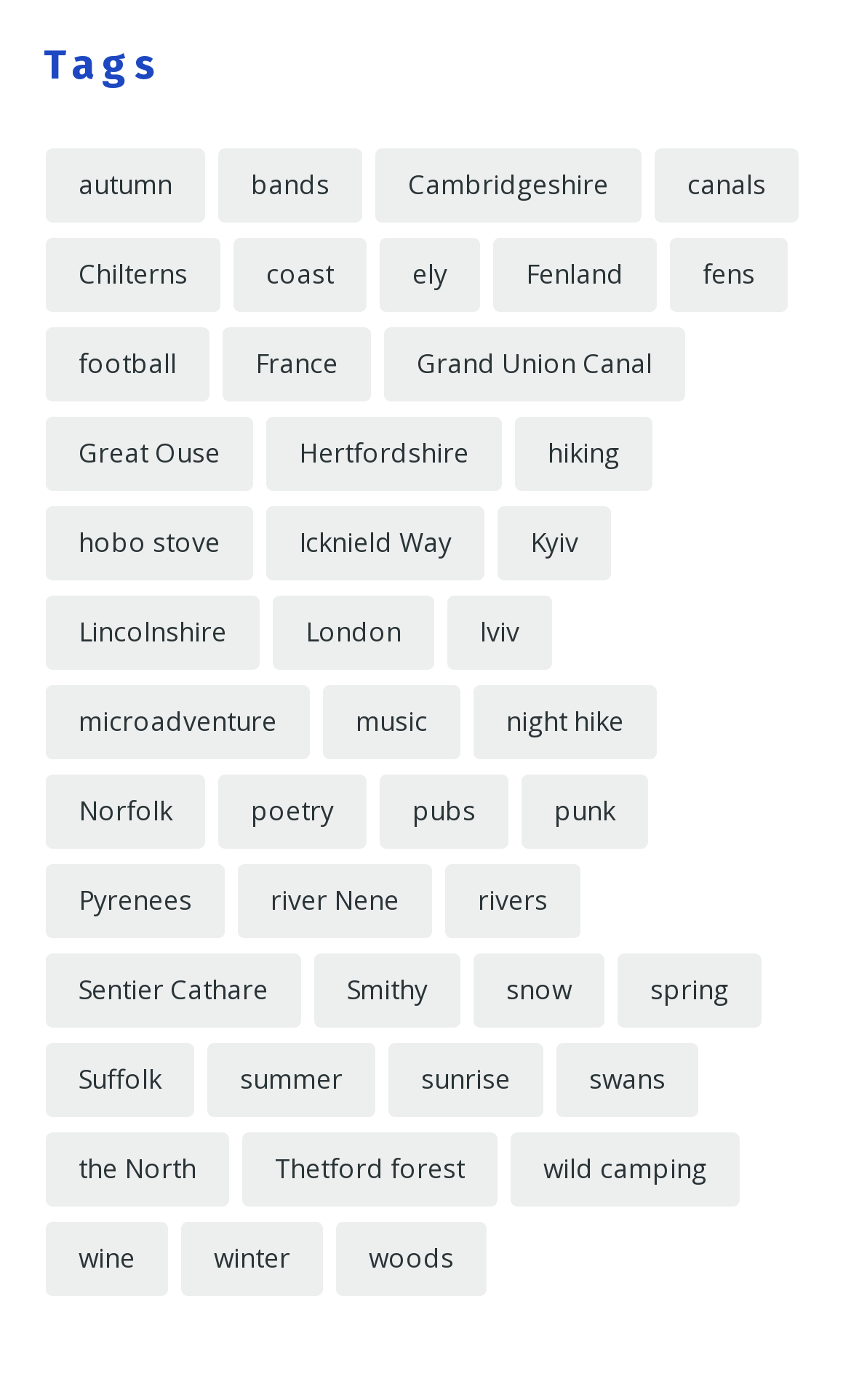Please answer the following question as detailed as possible based on the image: 
What is the category located below 'Cambridgeshire'?

By examining the vertical positions of the links based on their bounding box coordinates, I determined that the category 'Chilterns' is located below 'Cambridgeshire'.